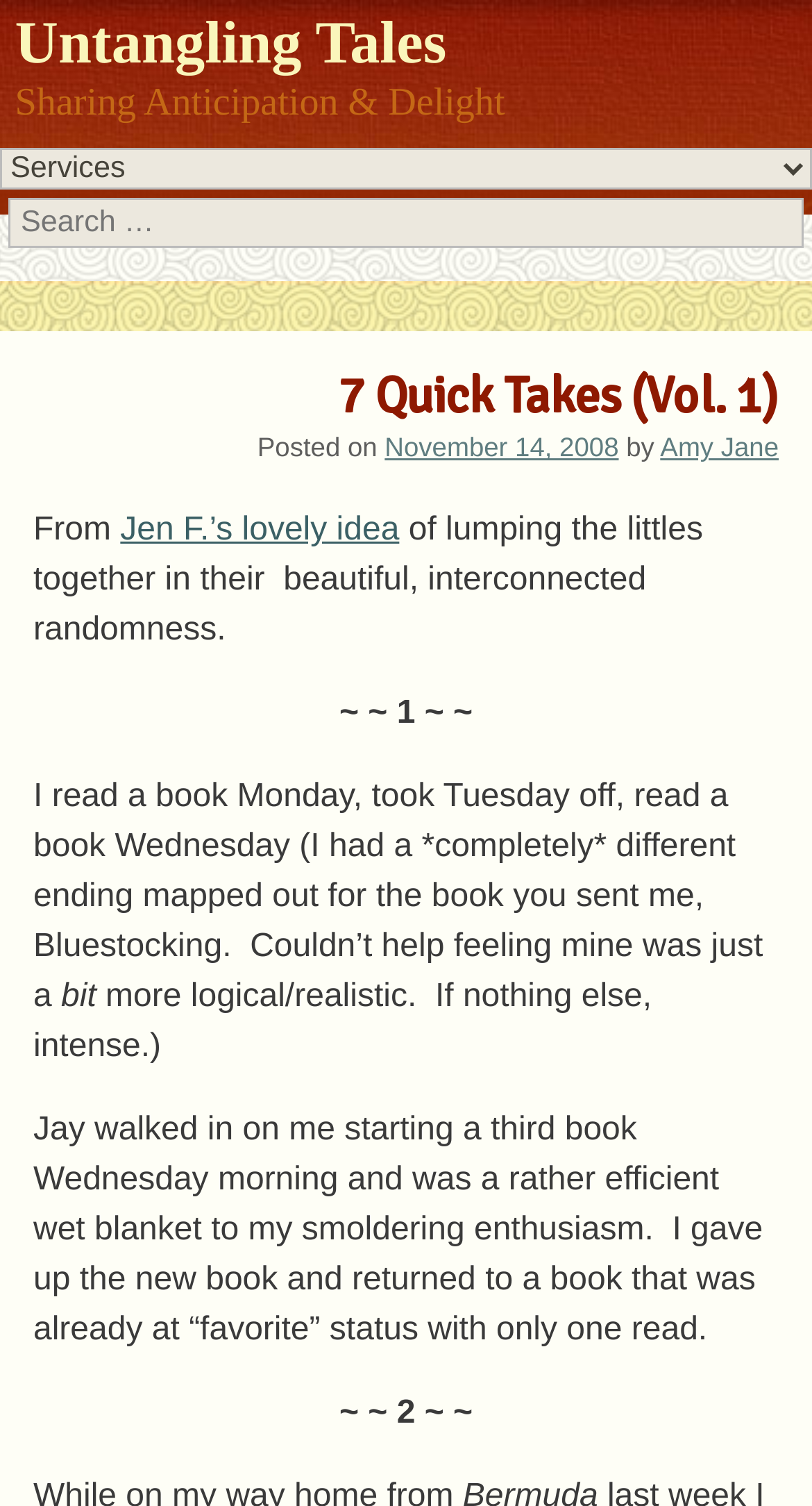Please respond to the question with a concise word or phrase:
Who is the author of the post?

Amy Jane